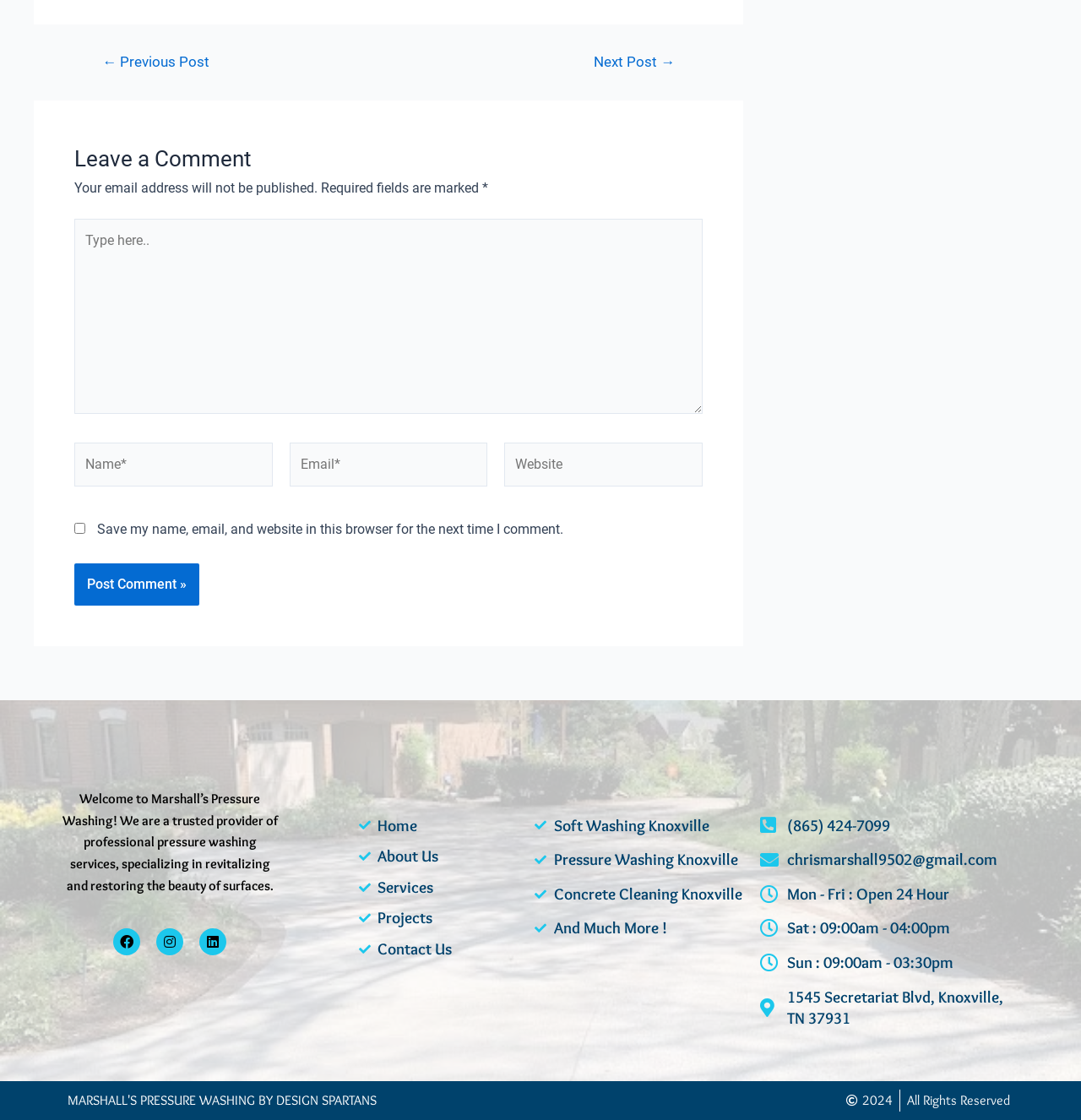Identify the bounding box coordinates for the region of the element that should be clicked to carry out the instruction: "Leave a comment". The bounding box coordinates should be four float numbers between 0 and 1, i.e., [left, top, right, bottom].

[0.069, 0.126, 0.65, 0.158]